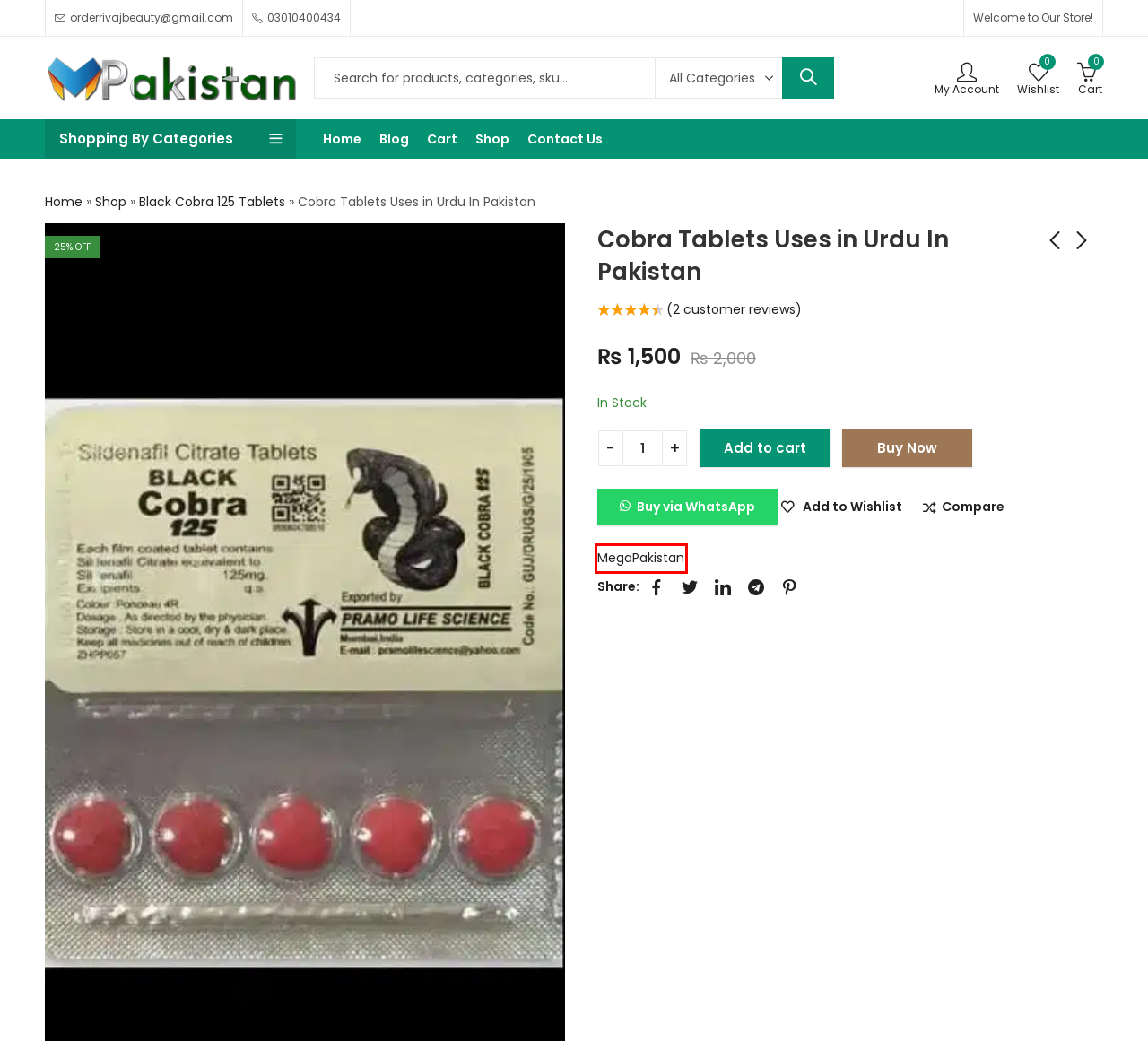You have a screenshot of a webpage with a red rectangle bounding box around a UI element. Choose the best description that matches the new page after clicking the element within the bounding box. The candidate descriptions are:
A. Cart - Mega Pakistan
B. Wishlist - Mega Pakistan
C. Black Cobra 125 Tablets Archives - Mega Pakistan
D. MegaPakistan Archives - Mega Pakistan
E. Vimax Pills in Pakistan Attain Its Full Ability by Using This Factor
F. MegaPakistan
G. Blog - Mega Pakistan
H. Contact Us - Mega Pakistan

D